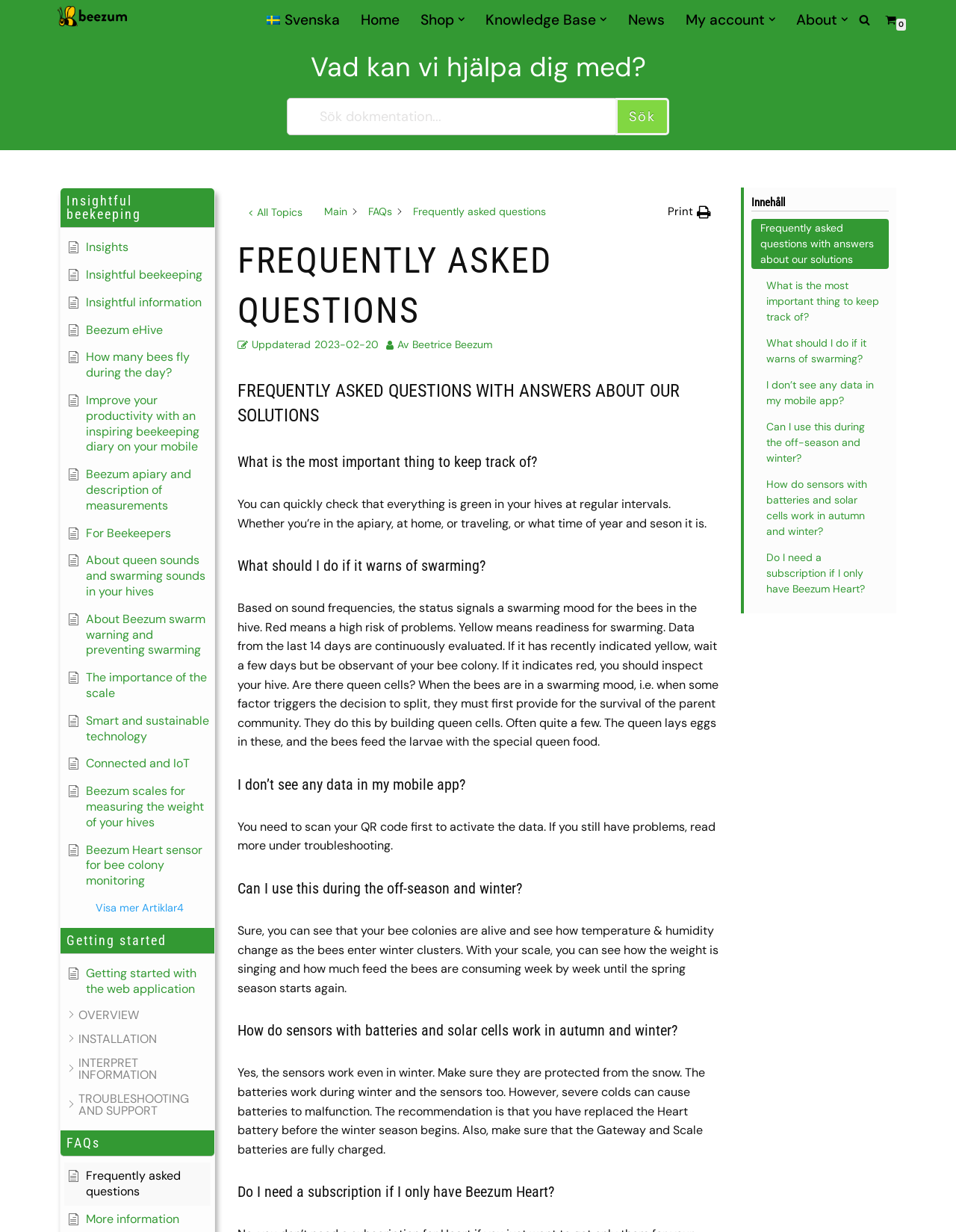How many headings are there in the 'Getting started' section?
Refer to the image and provide a thorough answer to the question.

The 'Getting started' section is located in the middle of the webpage, and it contains one heading titled 'Getting started with the web application'. This heading can be found by scrolling down the webpage and looking for the 'Getting started' section.